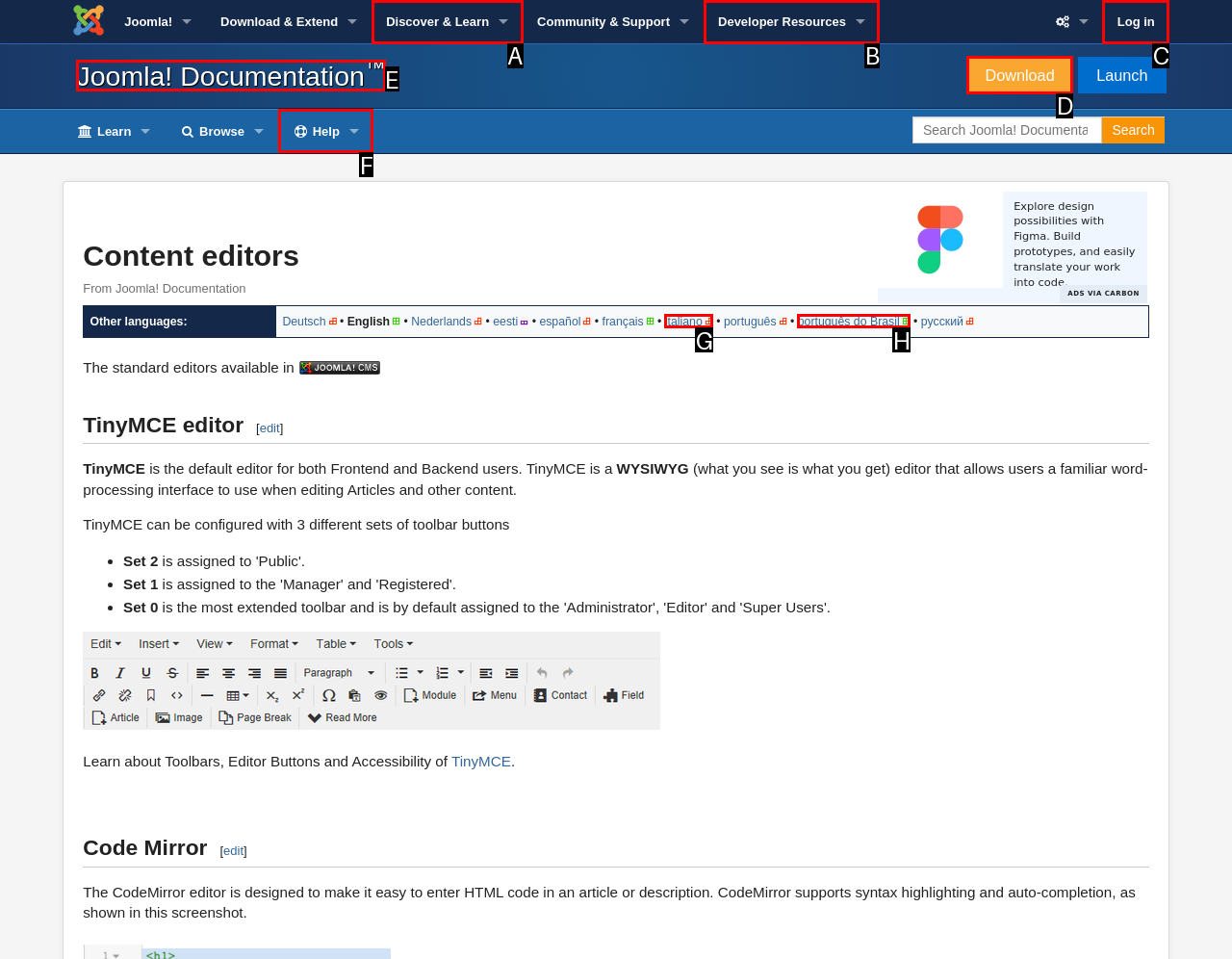Identify the letter of the UI element that corresponds to: Discover & Learn
Respond with the letter of the option directly.

A